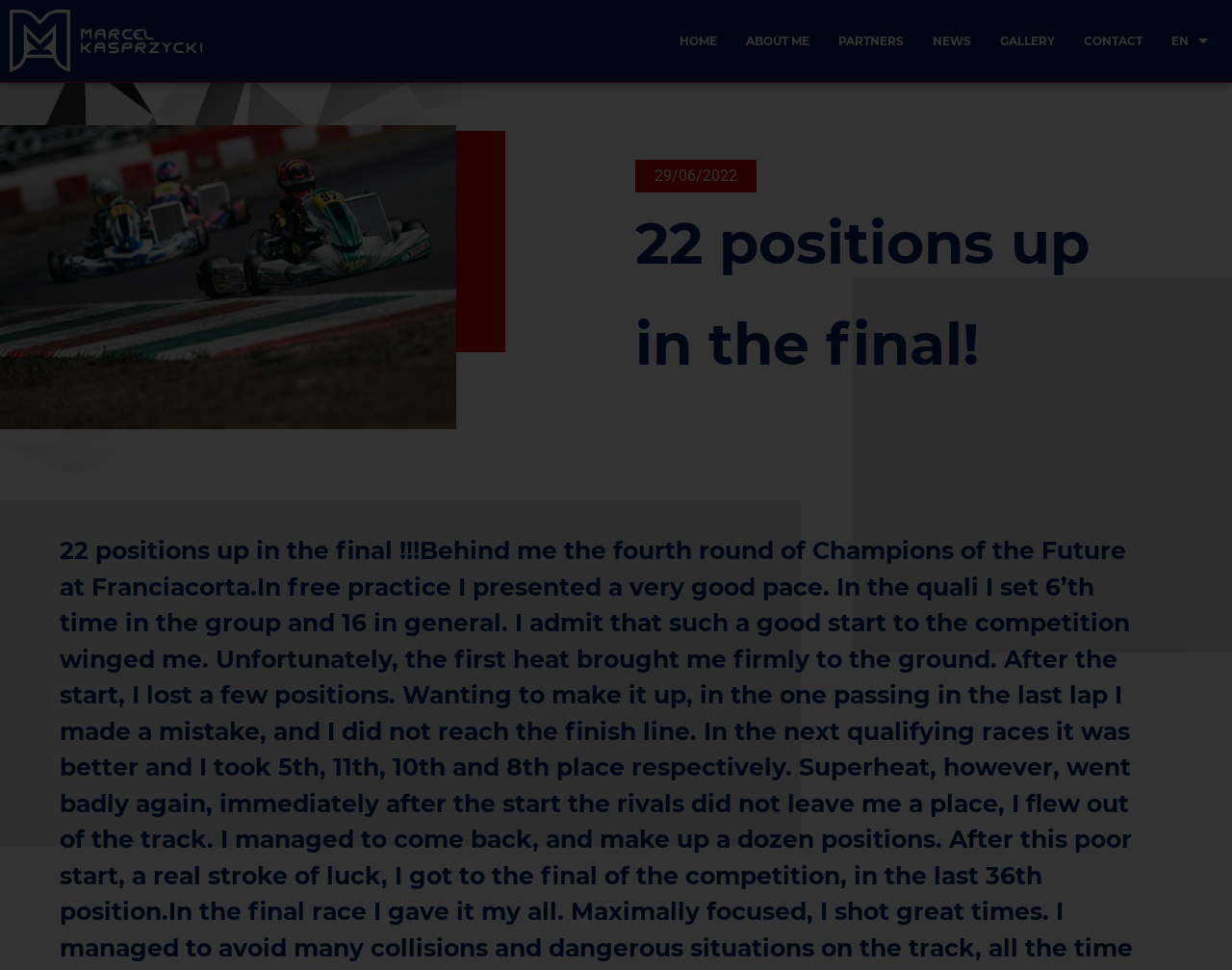Respond with a single word or phrase to the following question: Is there a popup menu available on the webpage?

Yes